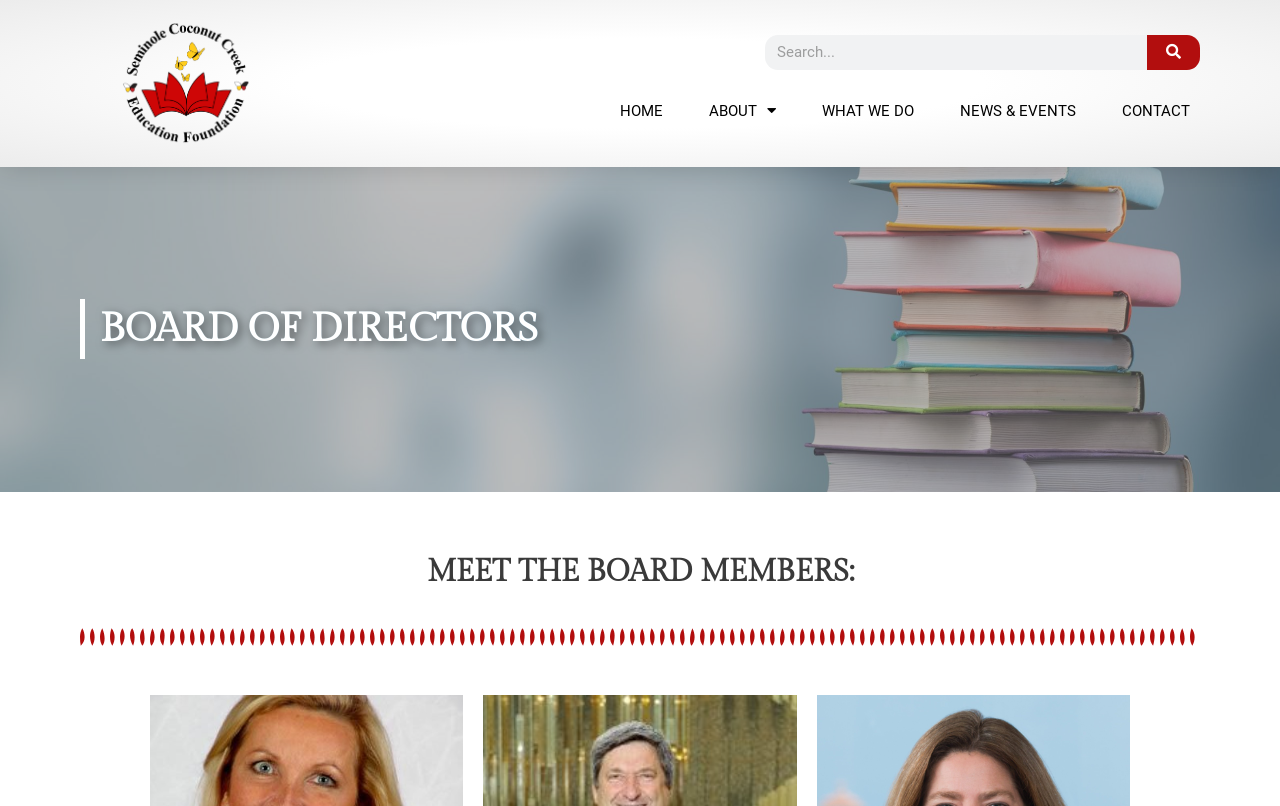Is the 'ABOUT' menu expanded?
Please provide a single word or phrase as your answer based on the image.

No